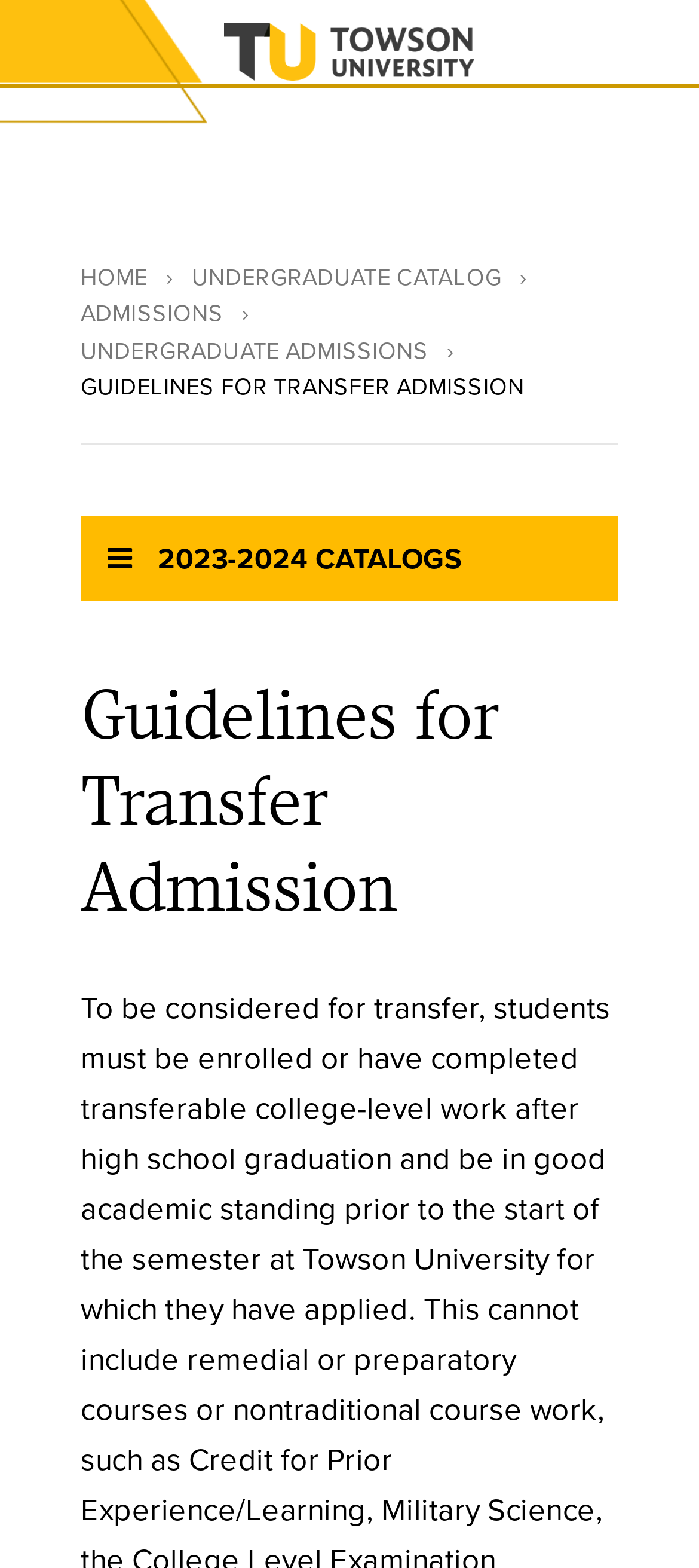Given the element description Home, identify the bounding box coordinates for the UI element on the webpage screenshot. The format should be (top-left x, top-left y, bottom-right x, bottom-right y), with values between 0 and 1.

[0.115, 0.168, 0.212, 0.186]